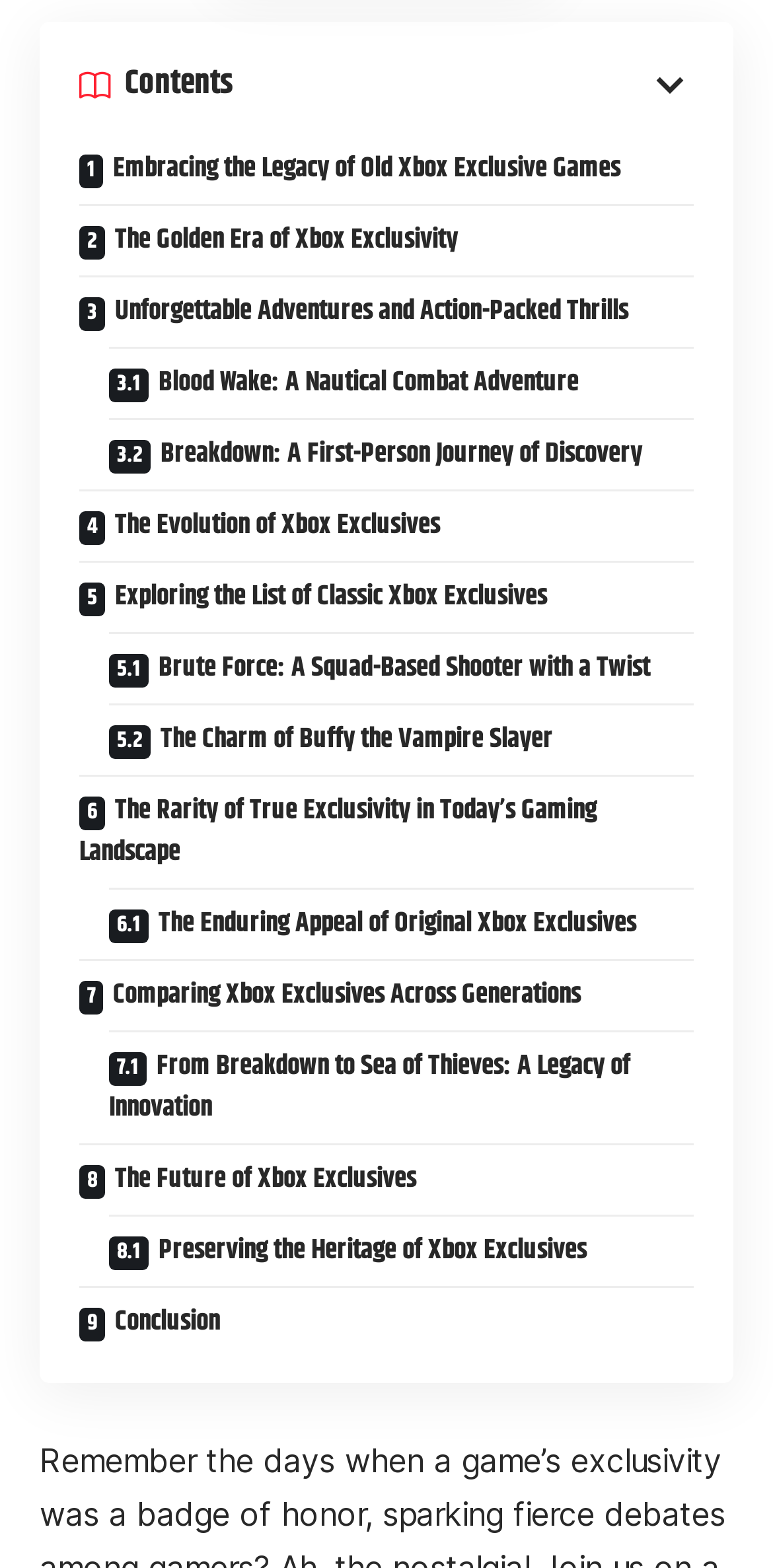Provide a short answer to the following question with just one word or phrase: What type of games are discussed in the link '. Blood Wake: A Nautical Combat Adventure'?

Nautical combat